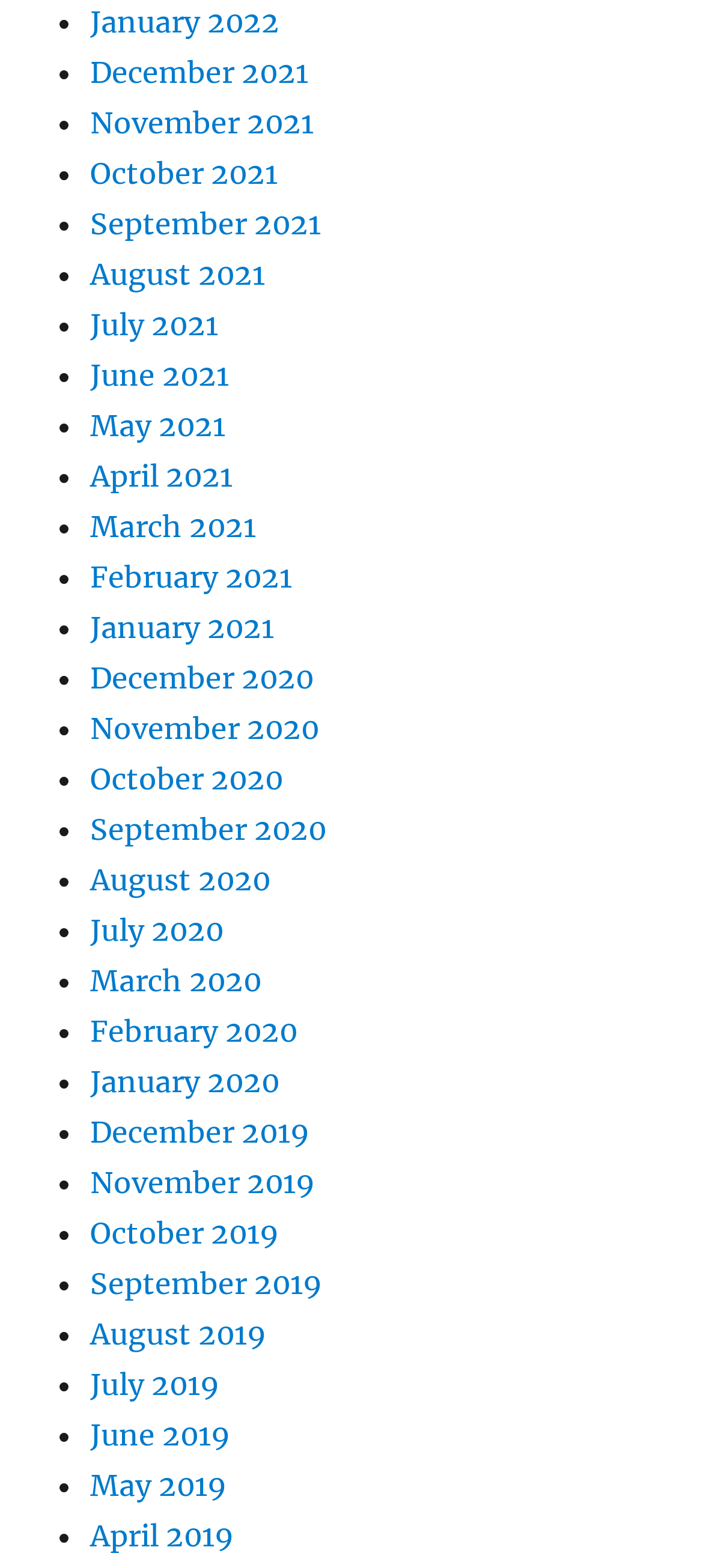Please specify the bounding box coordinates of the clickable region necessary for completing the following instruction: "View September 2021". The coordinates must consist of four float numbers between 0 and 1, i.e., [left, top, right, bottom].

[0.128, 0.131, 0.456, 0.154]